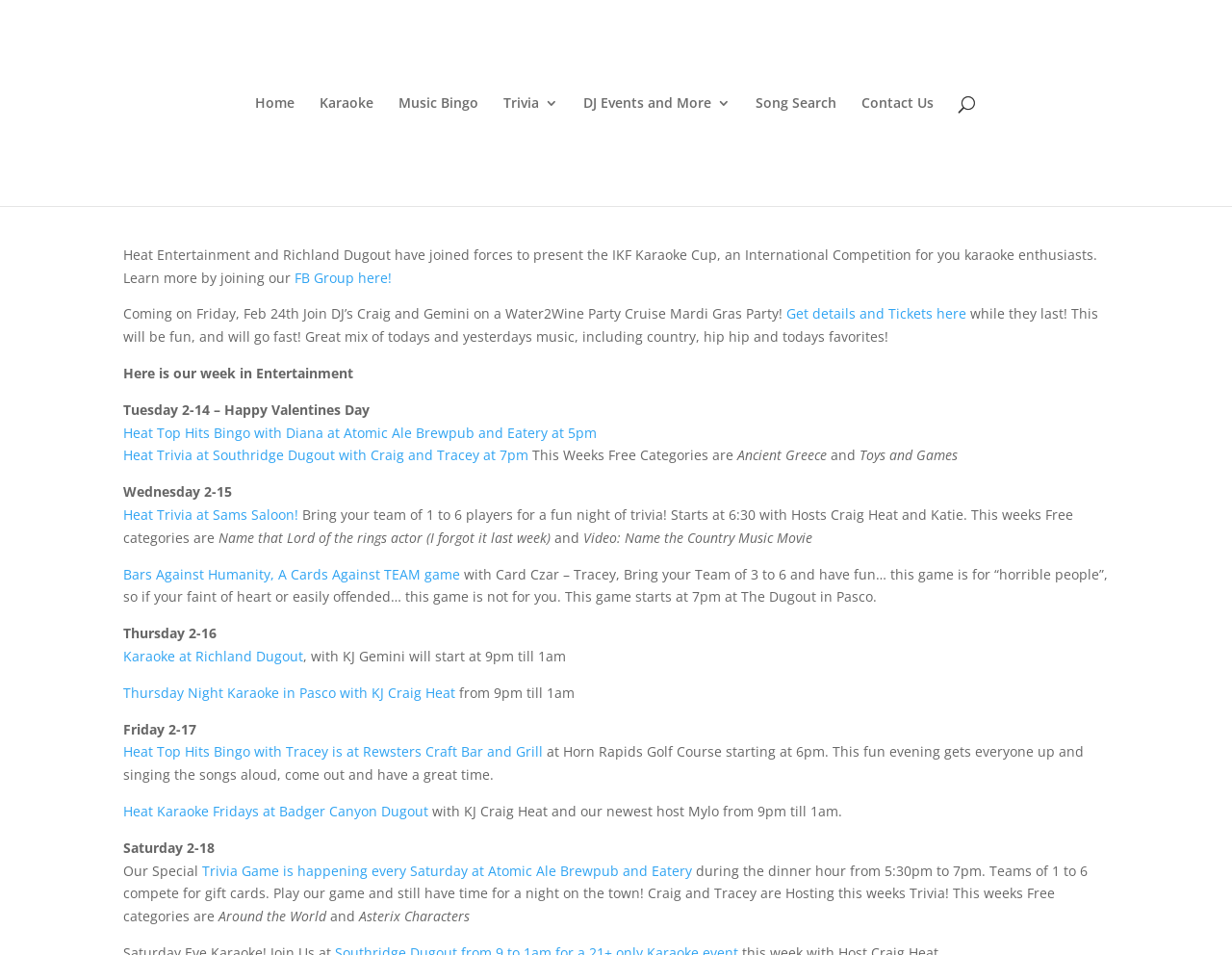Identify and extract the main heading of the webpage.

Heat Calendar of Events 2-15-23 zq